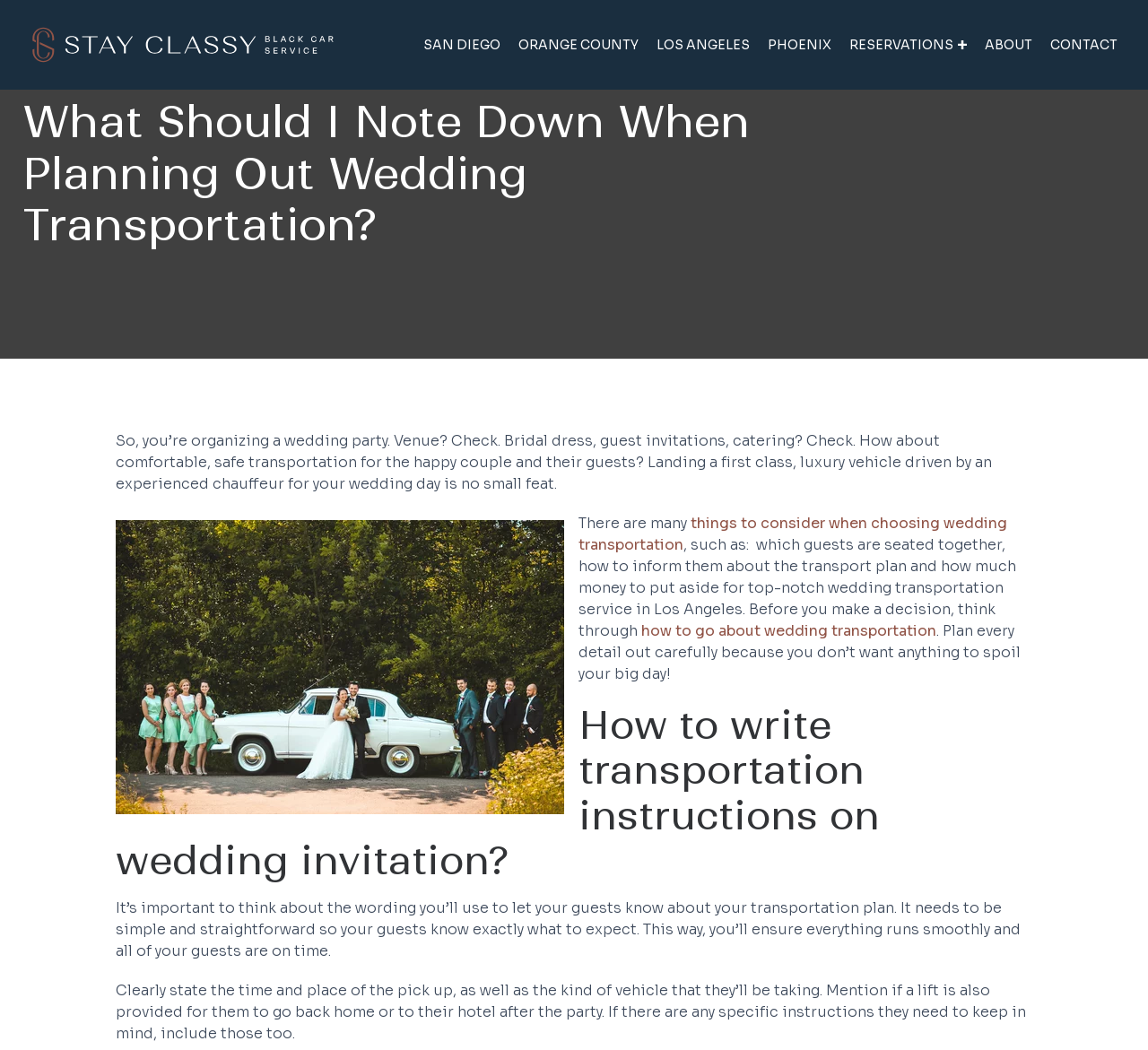What type of vehicle is mentioned as an option for wedding transportation?
Answer the question using a single word or phrase, according to the image.

Luxury vehicle